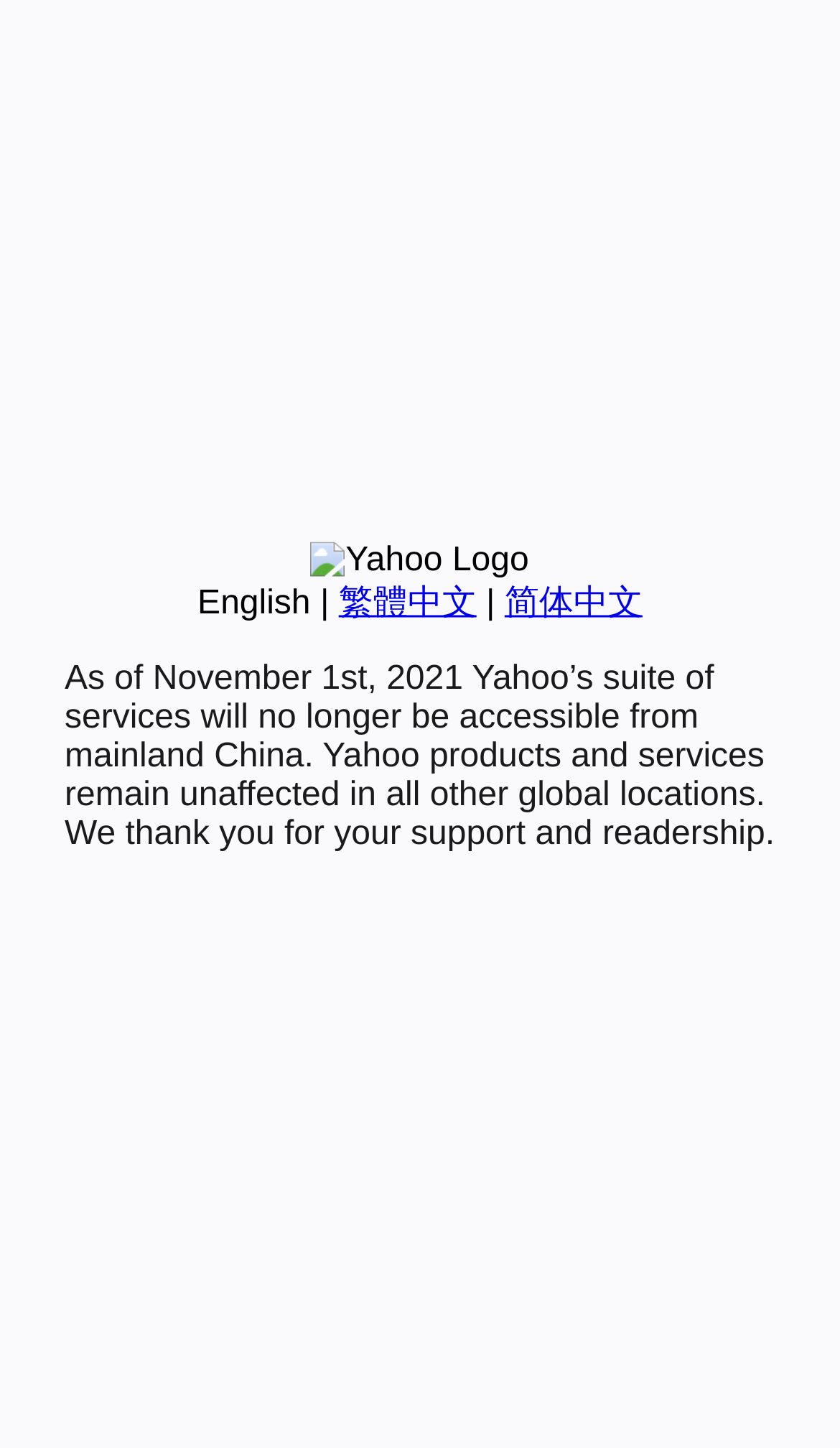Please find the bounding box for the UI element described by: "繁體中文".

[0.403, 0.404, 0.567, 0.429]